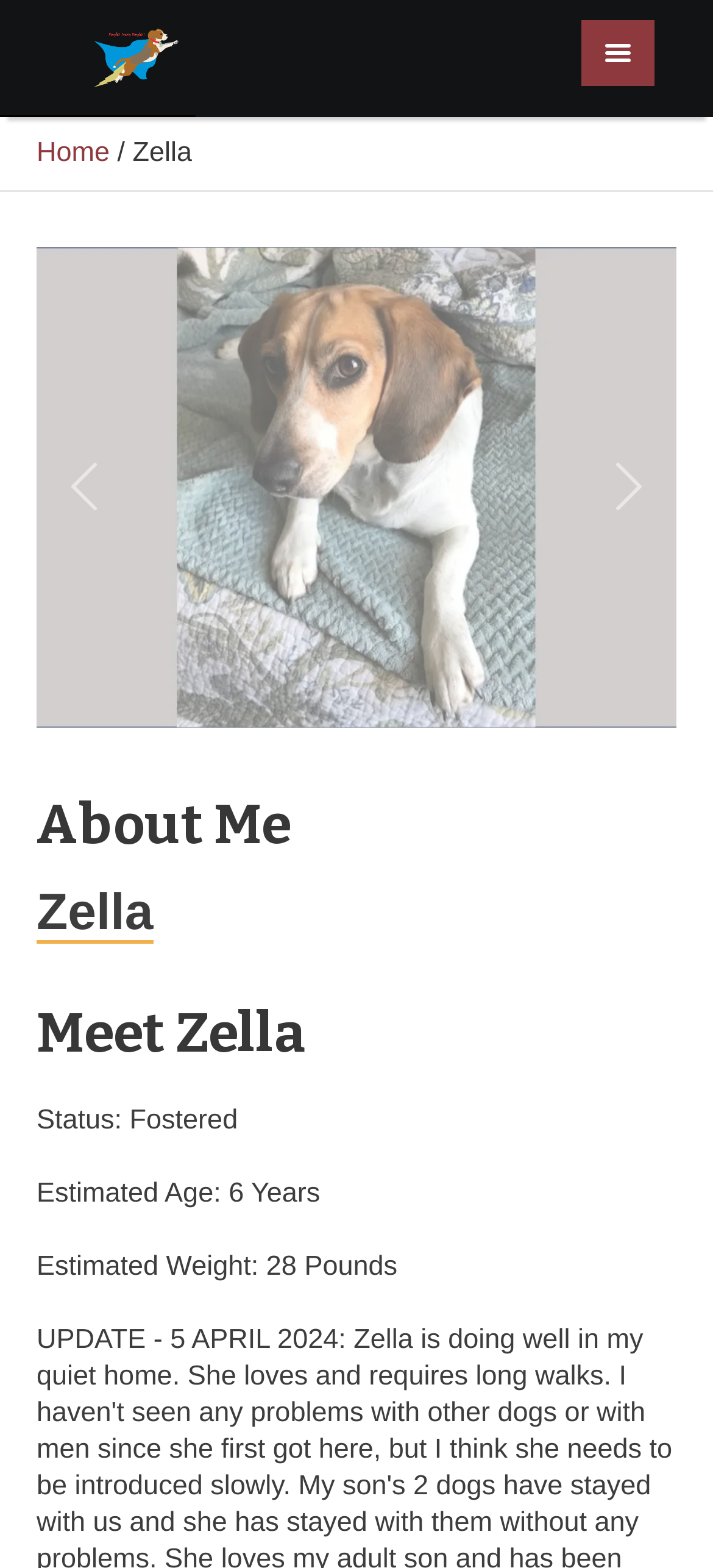Provide a one-word or brief phrase answer to the question:
What is the weight of Zella?

28 Pounds